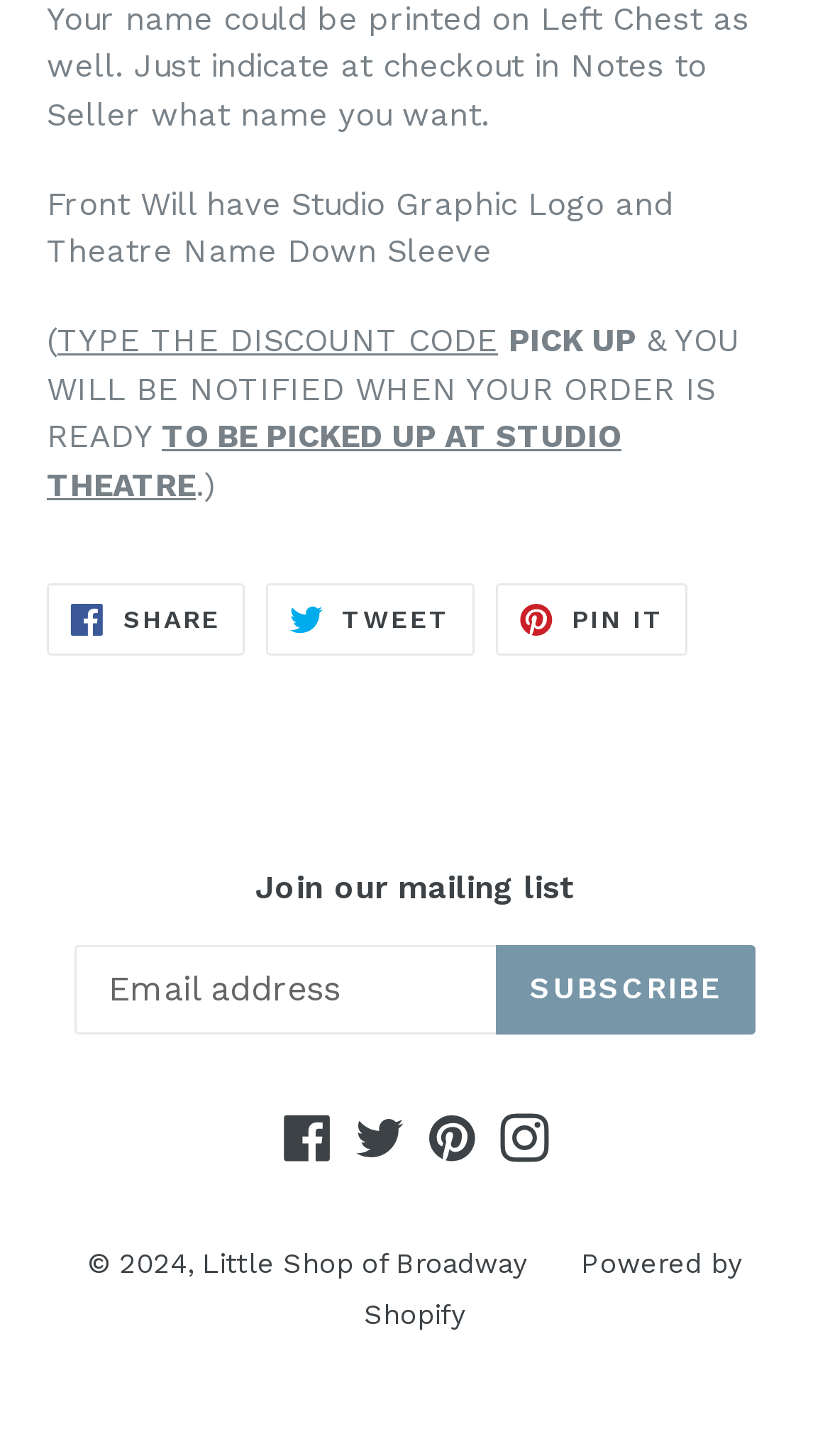Where can the order be picked up?
Answer the question using a single word or phrase, according to the image.

Studio Theatre